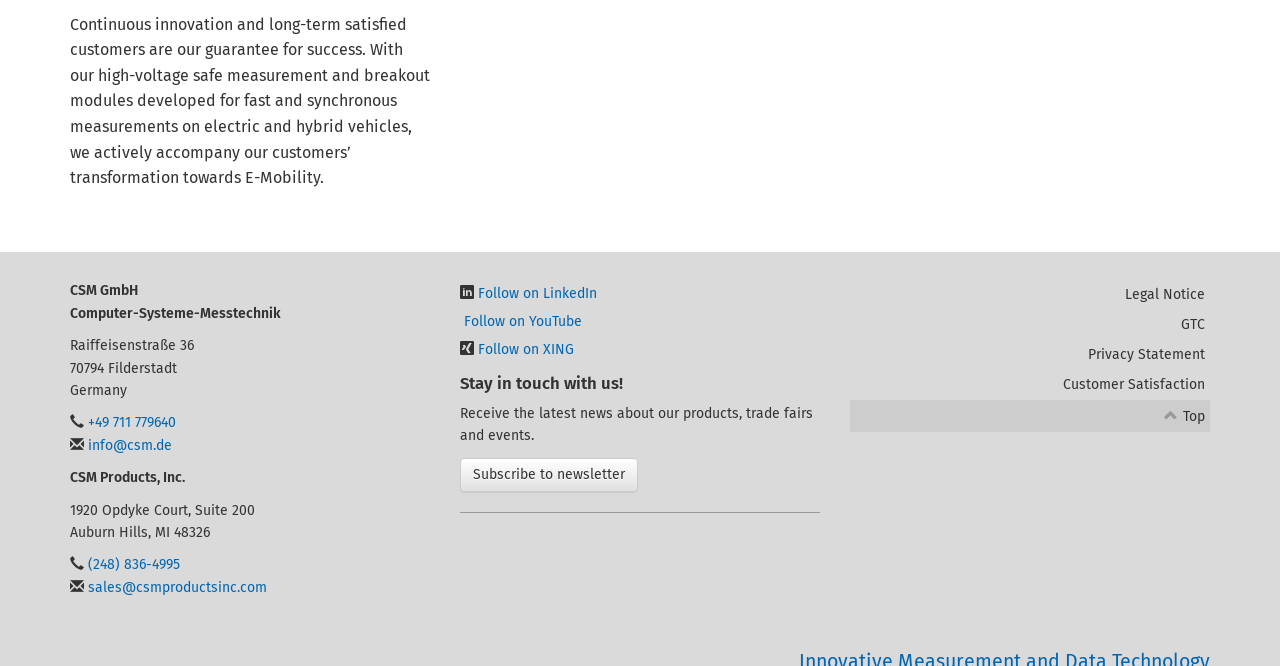Predict the bounding box of the UI element that fits this description: "Follow on LinkedIn".

[0.37, 0.429, 0.466, 0.454]